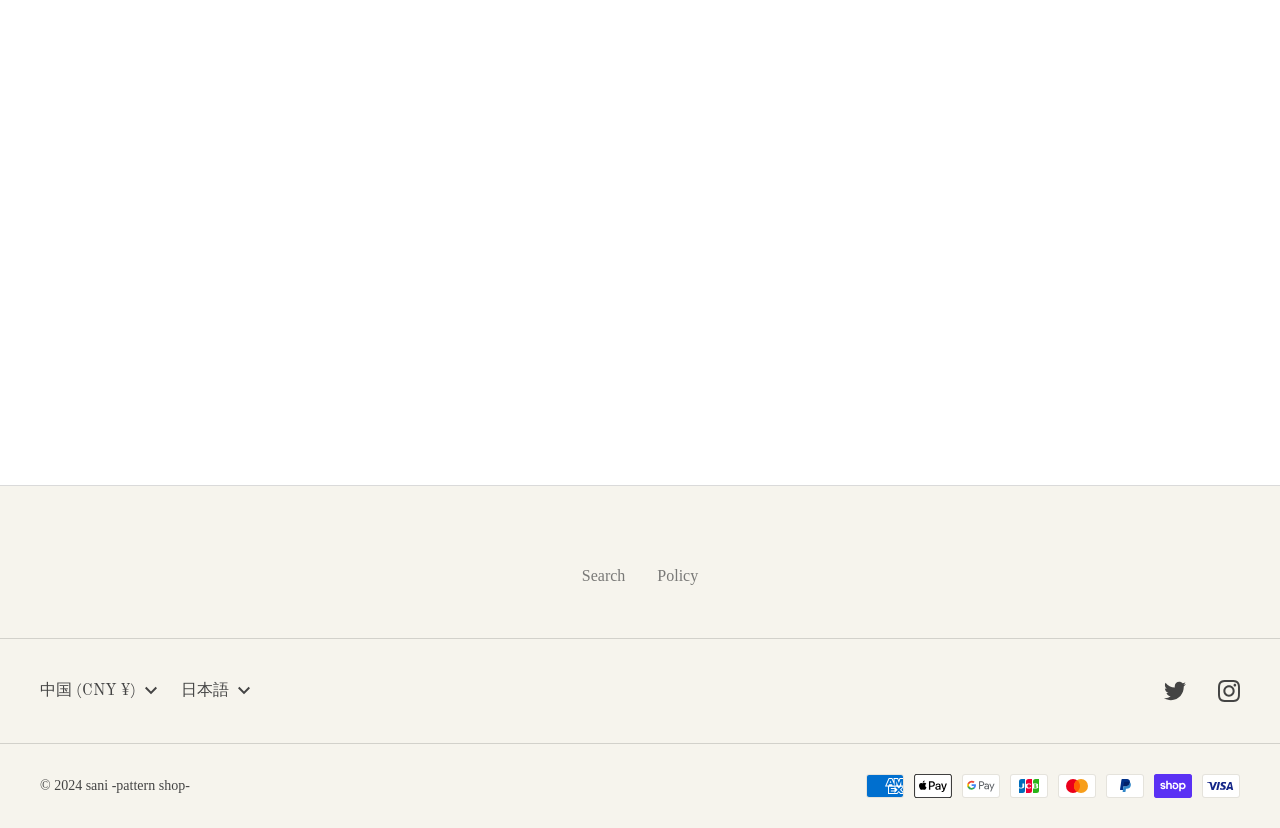How many social media links are available on this page?
Your answer should be a single word or phrase derived from the screenshot.

2